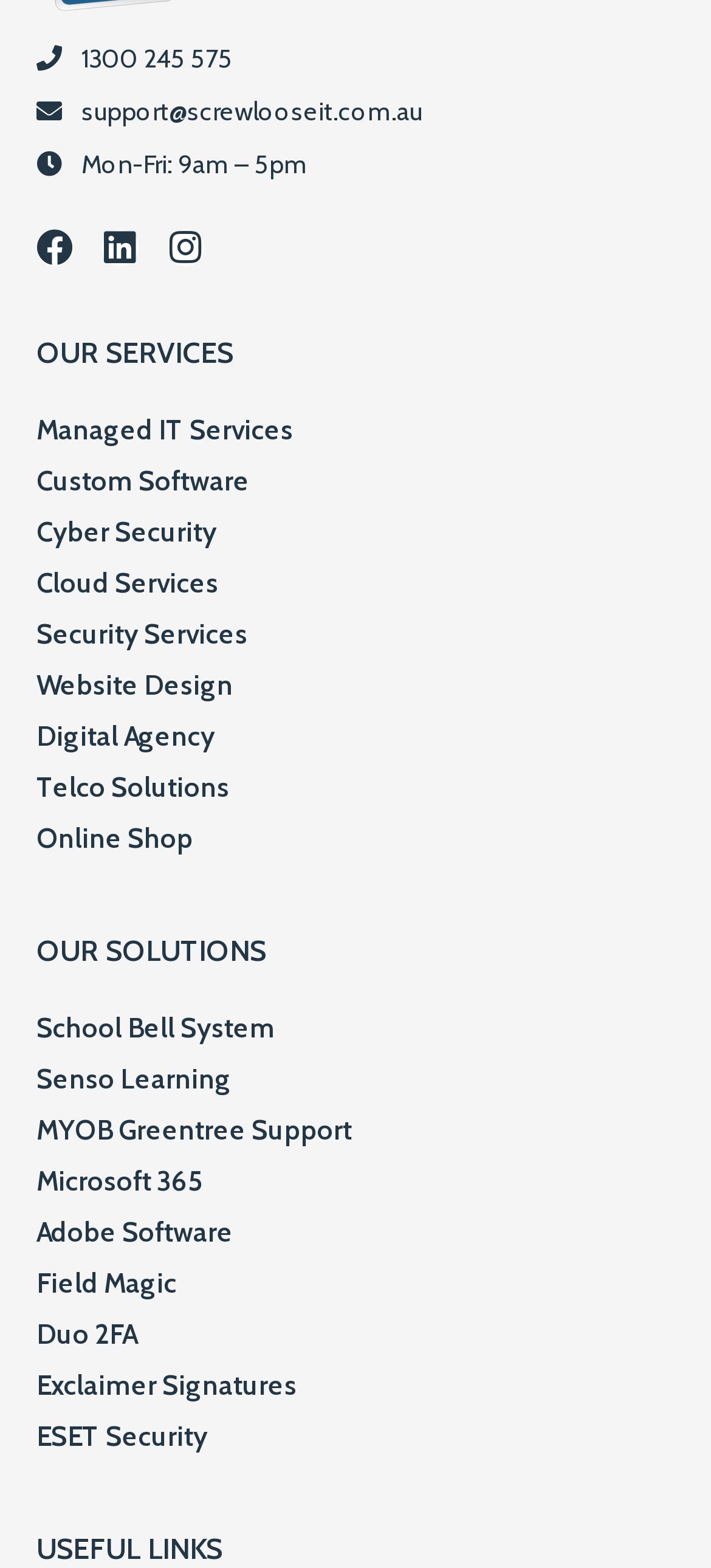Kindly respond to the following question with a single word or a brief phrase: 
What is the contact email address?

support@screwlooseit.com.au